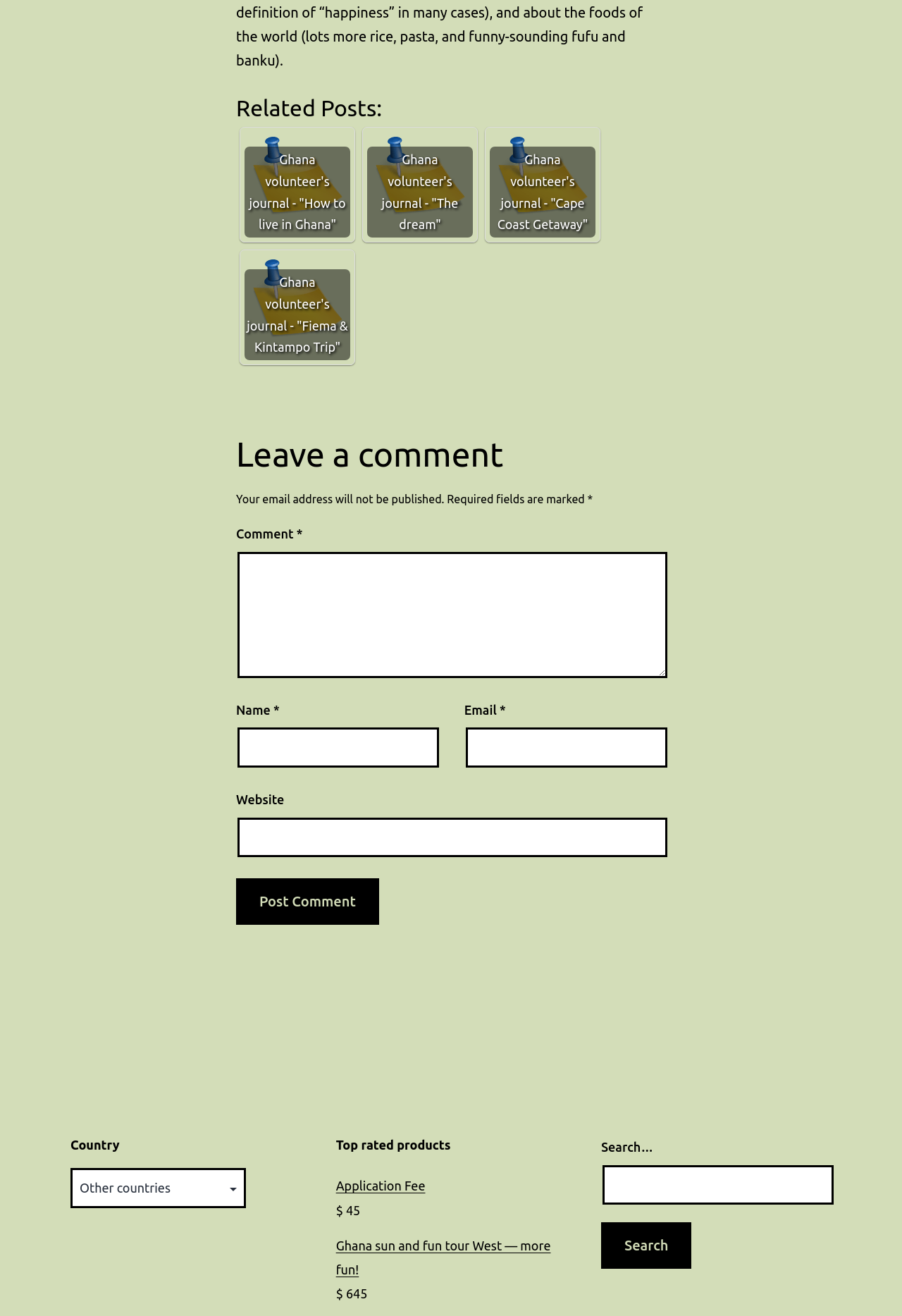Pinpoint the bounding box coordinates of the element to be clicked to execute the instruction: "Enter your name".

[0.263, 0.553, 0.487, 0.583]